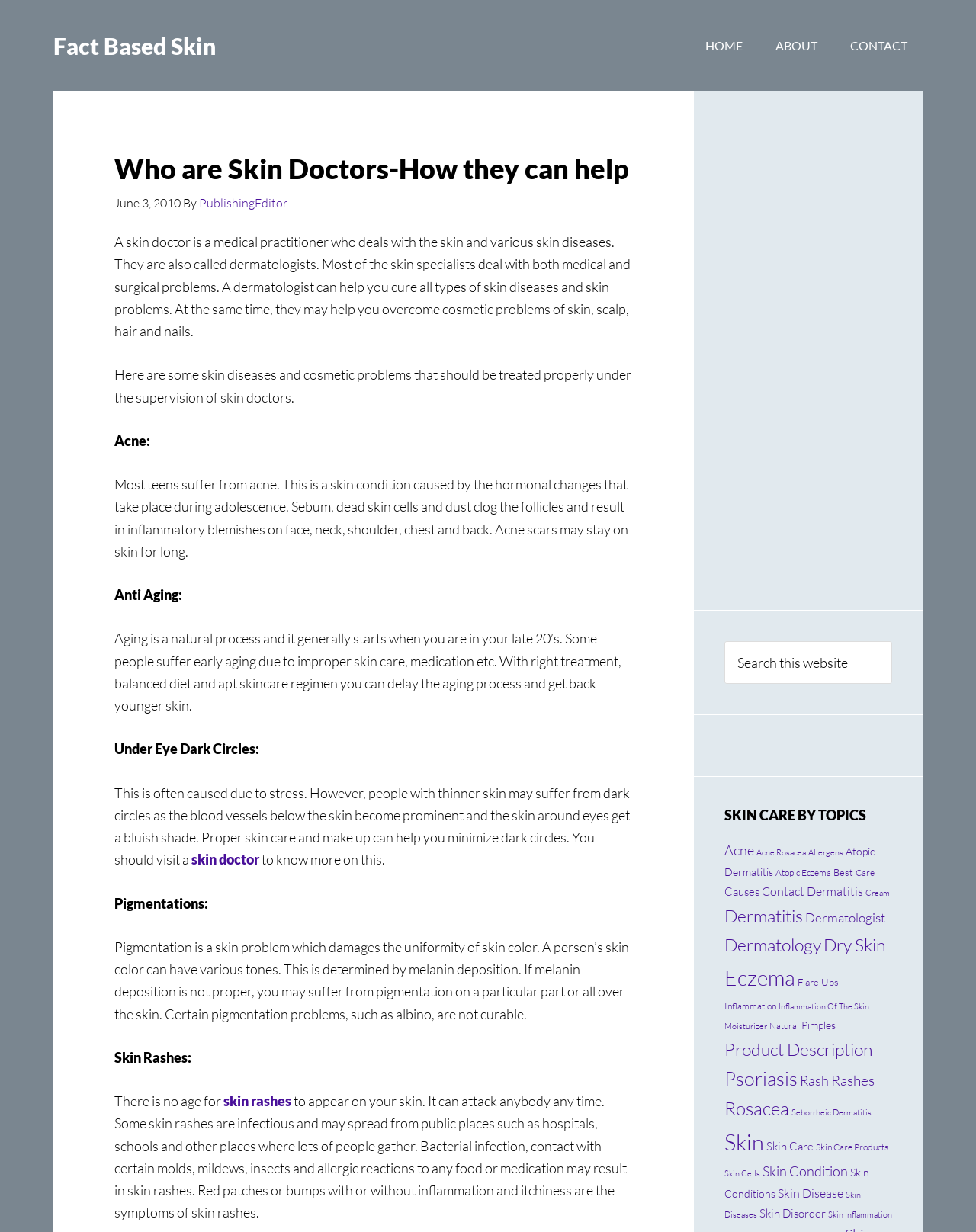What is pigmentation?
Please provide a single word or phrase as your answer based on the image.

A skin problem